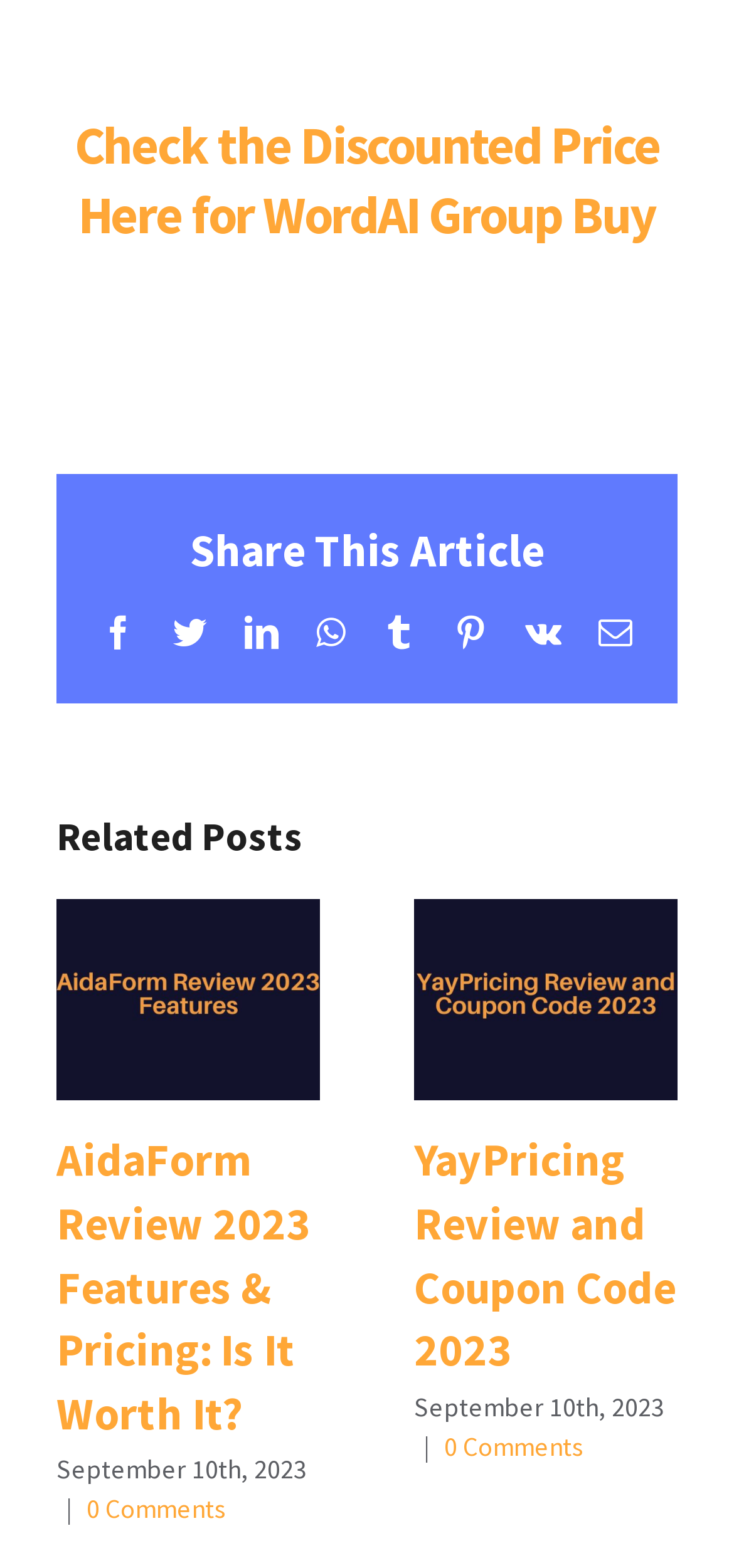Using the provided element description "Pinterest", determine the bounding box coordinates of the UI element.

[0.618, 0.392, 0.664, 0.414]